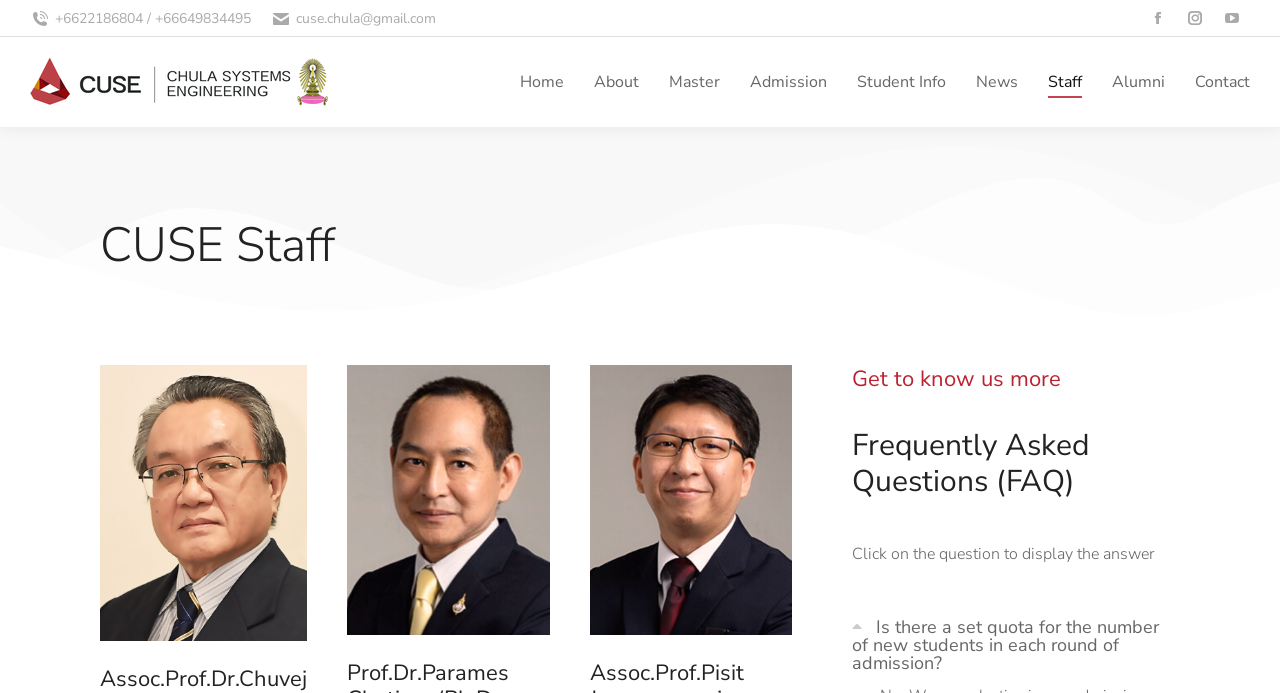Find the bounding box coordinates of the clickable region needed to perform the following instruction: "Contact us". The coordinates should be provided as four float numbers between 0 and 1, i.e., [left, top, right, bottom].

[0.934, 0.079, 0.977, 0.157]